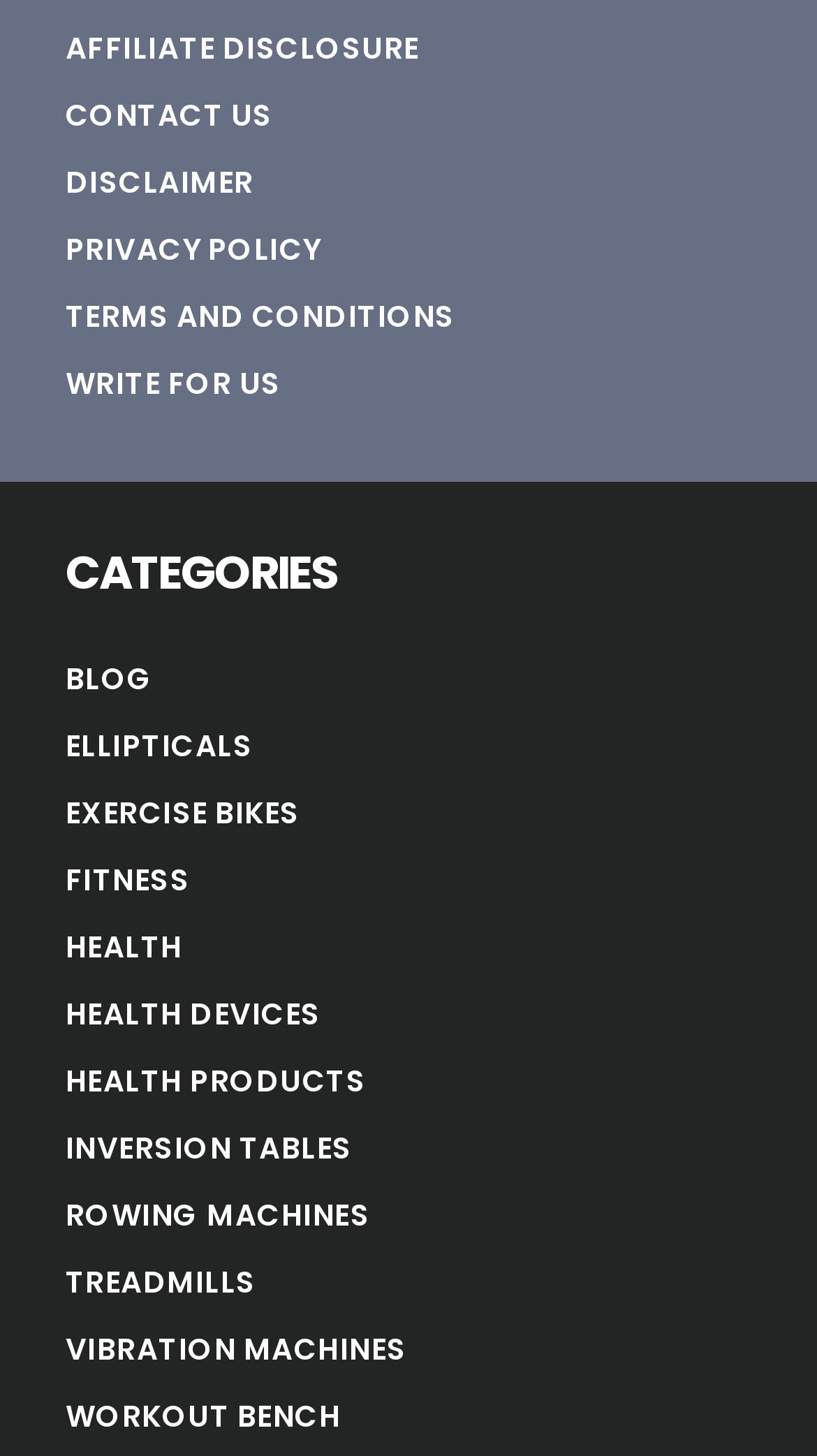Please locate the bounding box coordinates of the element that should be clicked to complete the given instruction: "read terms and conditions".

[0.08, 0.203, 0.557, 0.232]